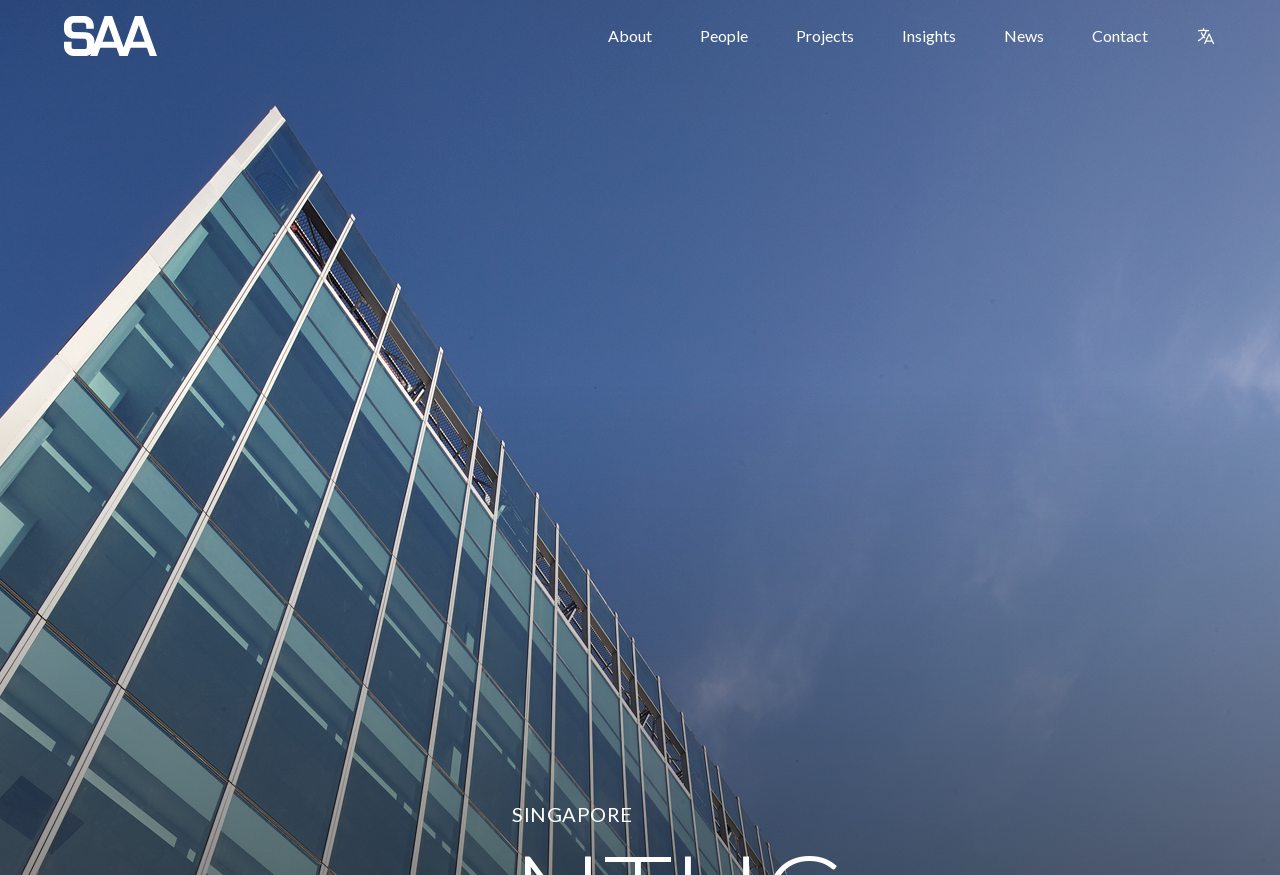What is the first link on the top? Examine the screenshot and reply using just one word or a brief phrase.

About